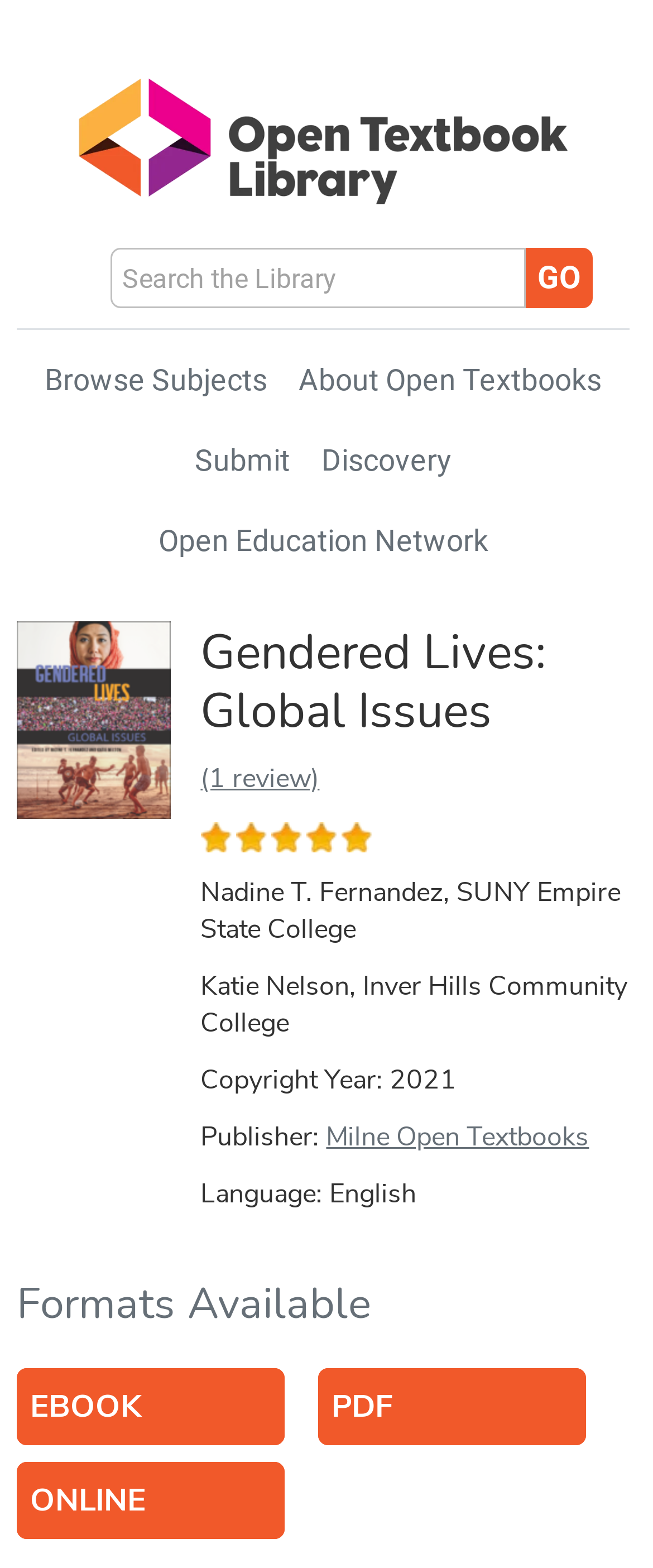Please locate and generate the primary heading on this webpage.

Gendered Lives: Global Issues